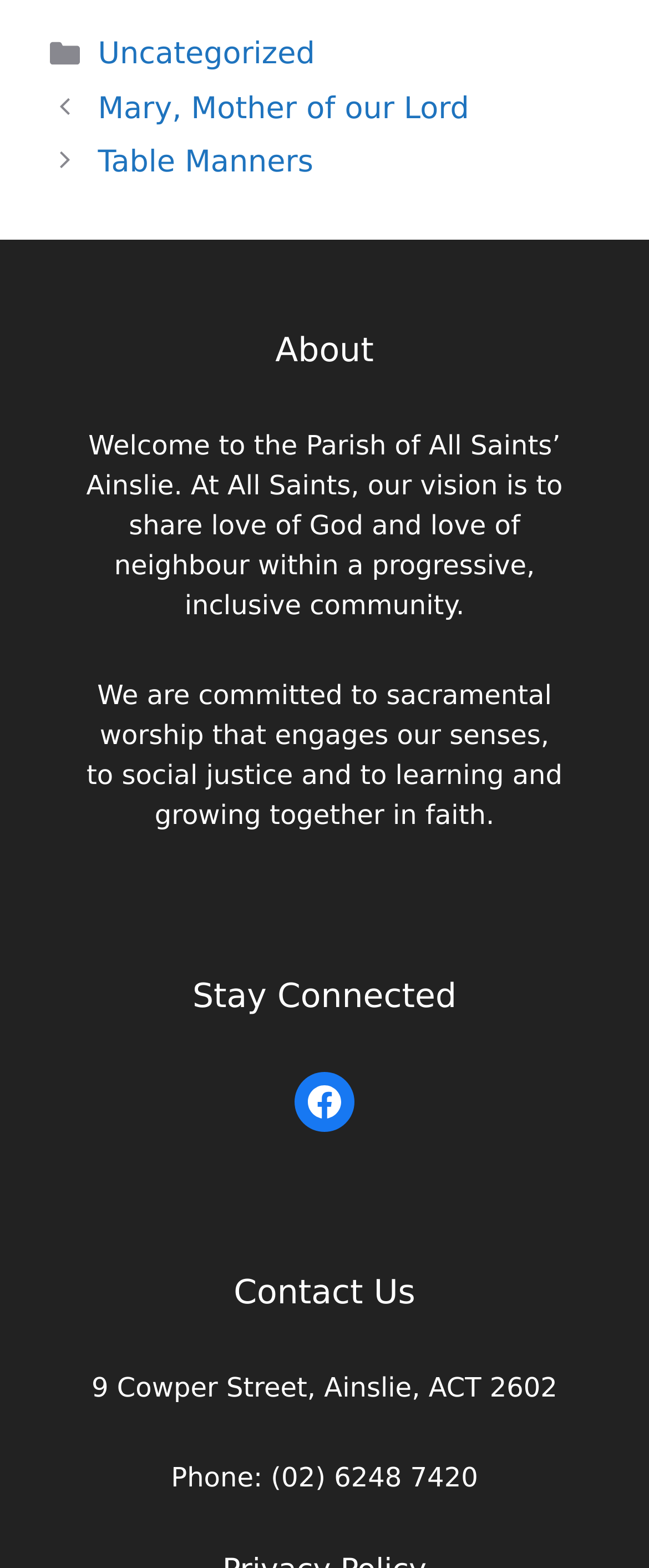Using the information in the image, give a comprehensive answer to the question: 
What is the vision of the parish?

The vision of the parish can be found in the static text 'At All Saints, our vision is to share love of God and love of neighbour within a progressive, inclusive community.' which is located in the complementary element with bounding box coordinates [0.128, 0.272, 0.872, 0.4].